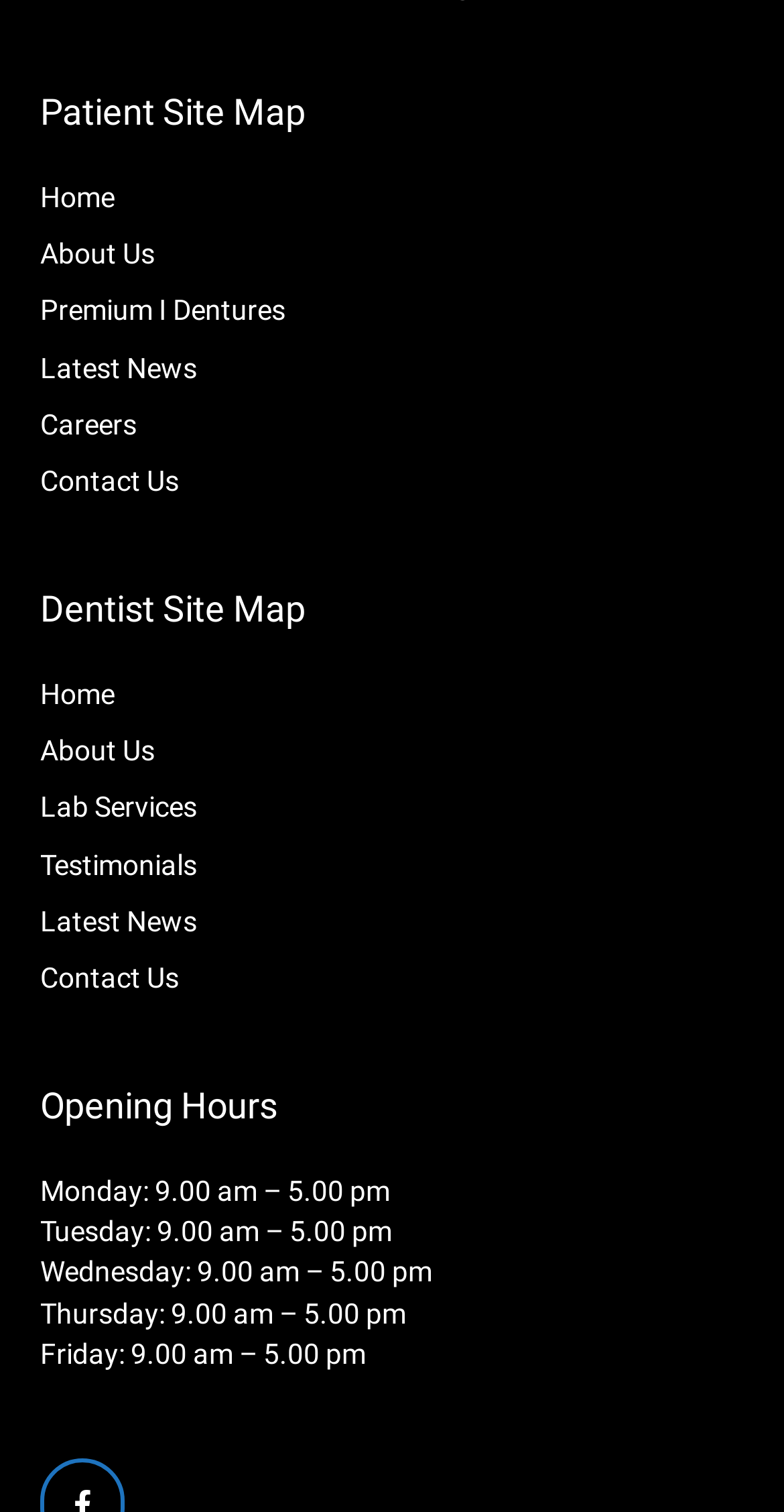From the webpage screenshot, predict the bounding box of the UI element that matches this description: "Lab Services".

[0.051, 0.523, 0.251, 0.545]